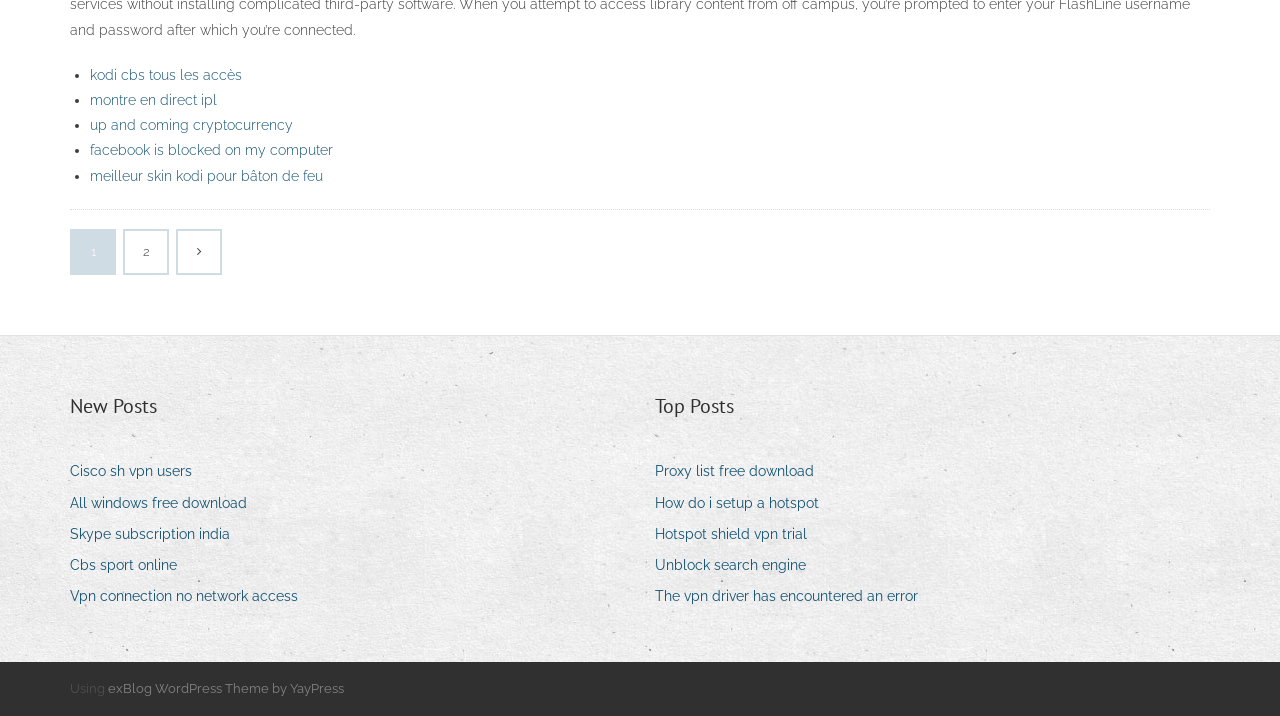How many columns are there in the layout table?
Please provide a single word or phrase in response based on the screenshot.

1